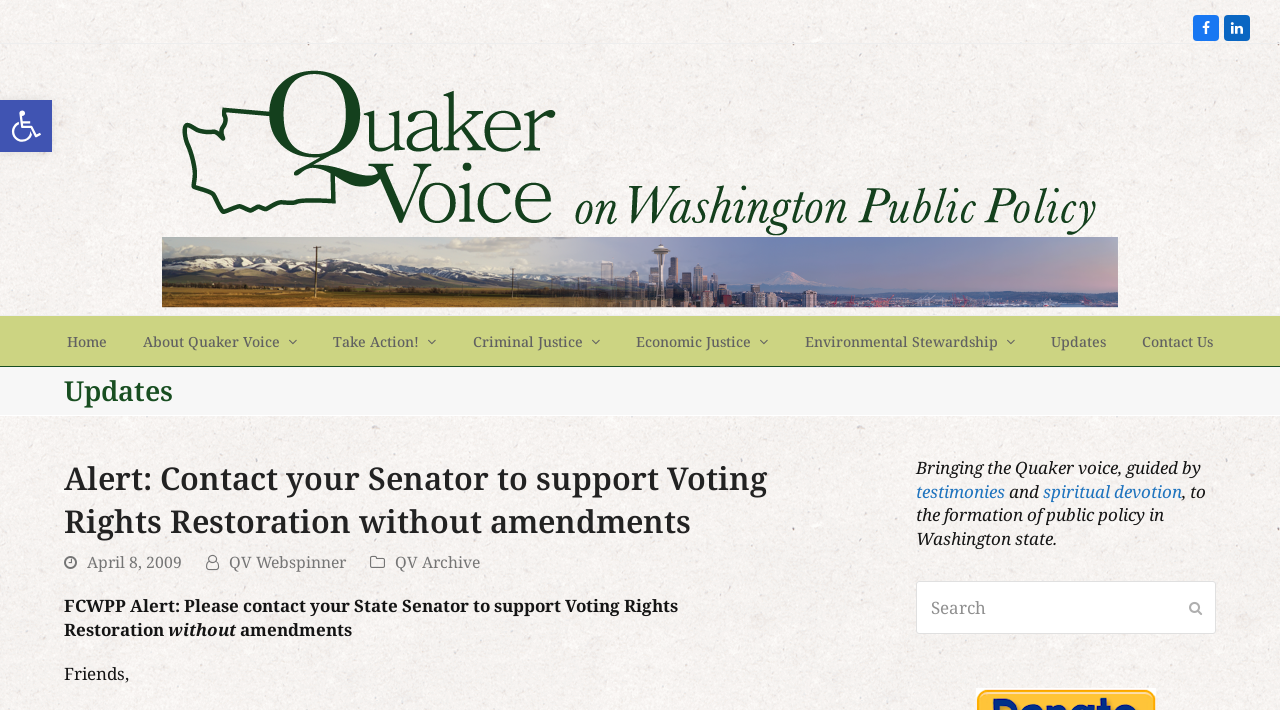Please identify the bounding box coordinates for the region that you need to click to follow this instruction: "View product description".

None